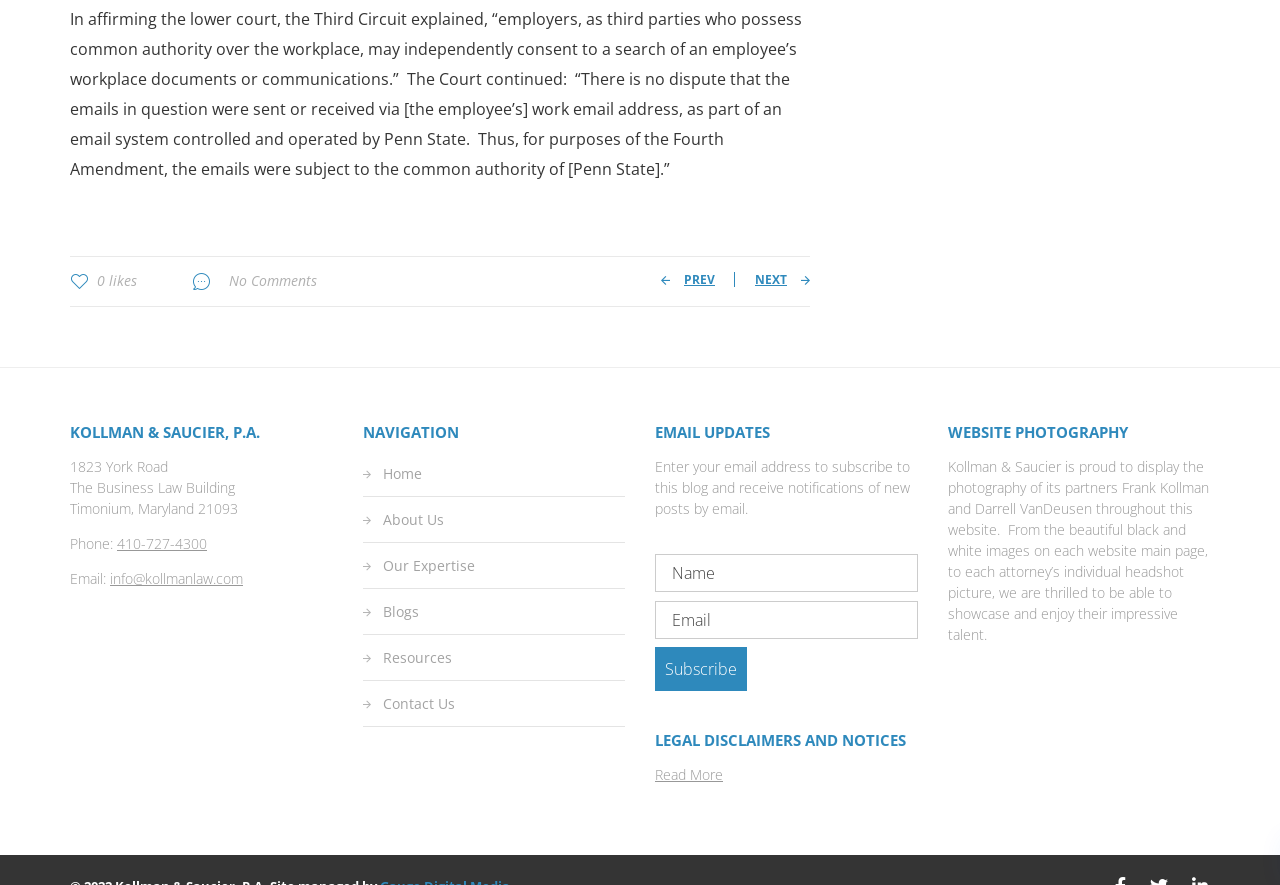What is the purpose of the 'NEXT' and 'PREV' links?
Refer to the image and offer an in-depth and detailed answer to the question.

I found the answer by looking at the links with the icons 'NEXT' and 'PREV' and their location near the top of the webpage, which suggests that they are used to navigate through blog posts.